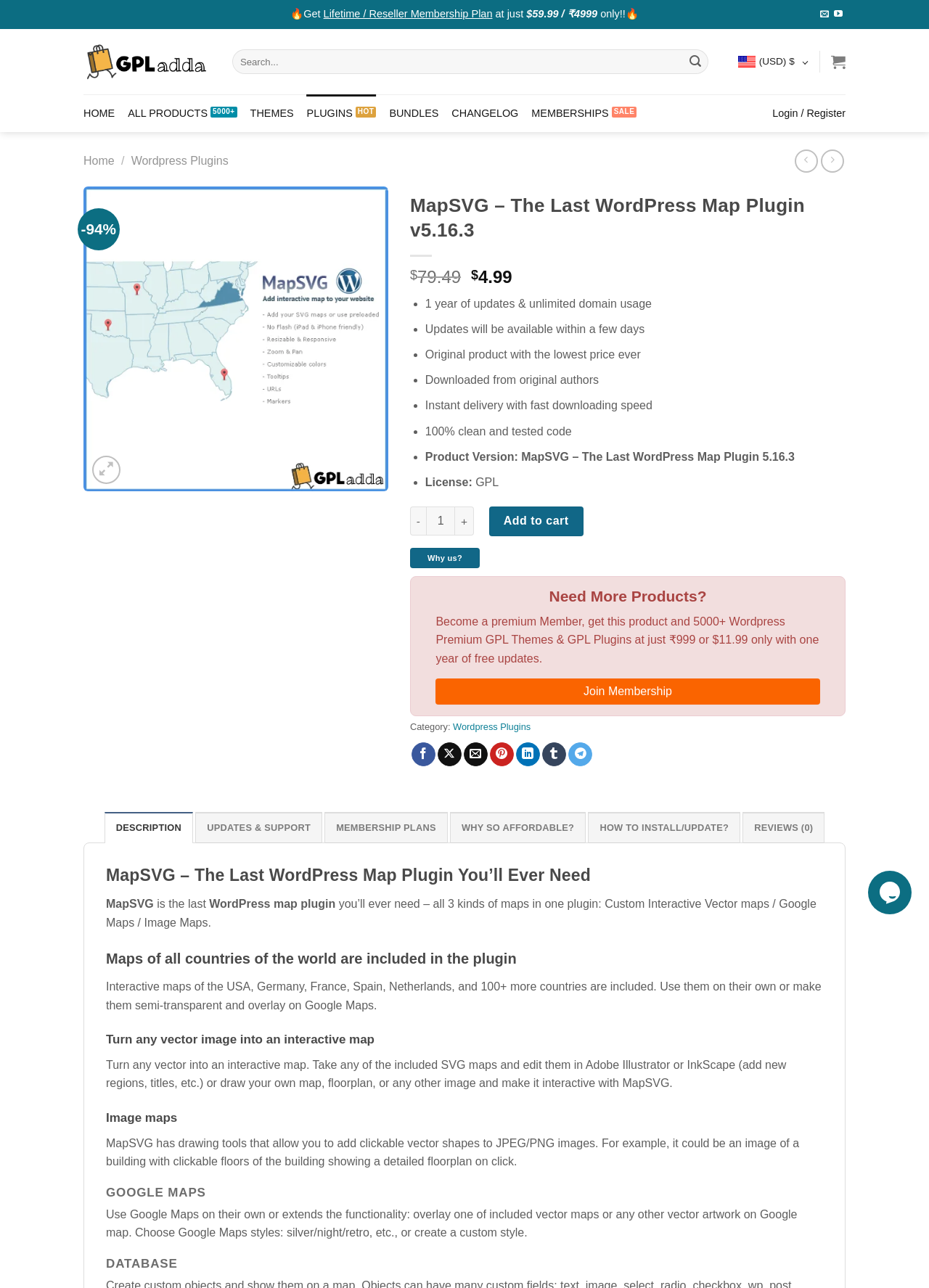What is the price of the MapSVG plugin?
Answer the question in as much detail as possible.

The price of the MapSVG plugin is mentioned in the webpage as 'Current price is: $4.99.' which is a discounted price from the original price of $79.49.